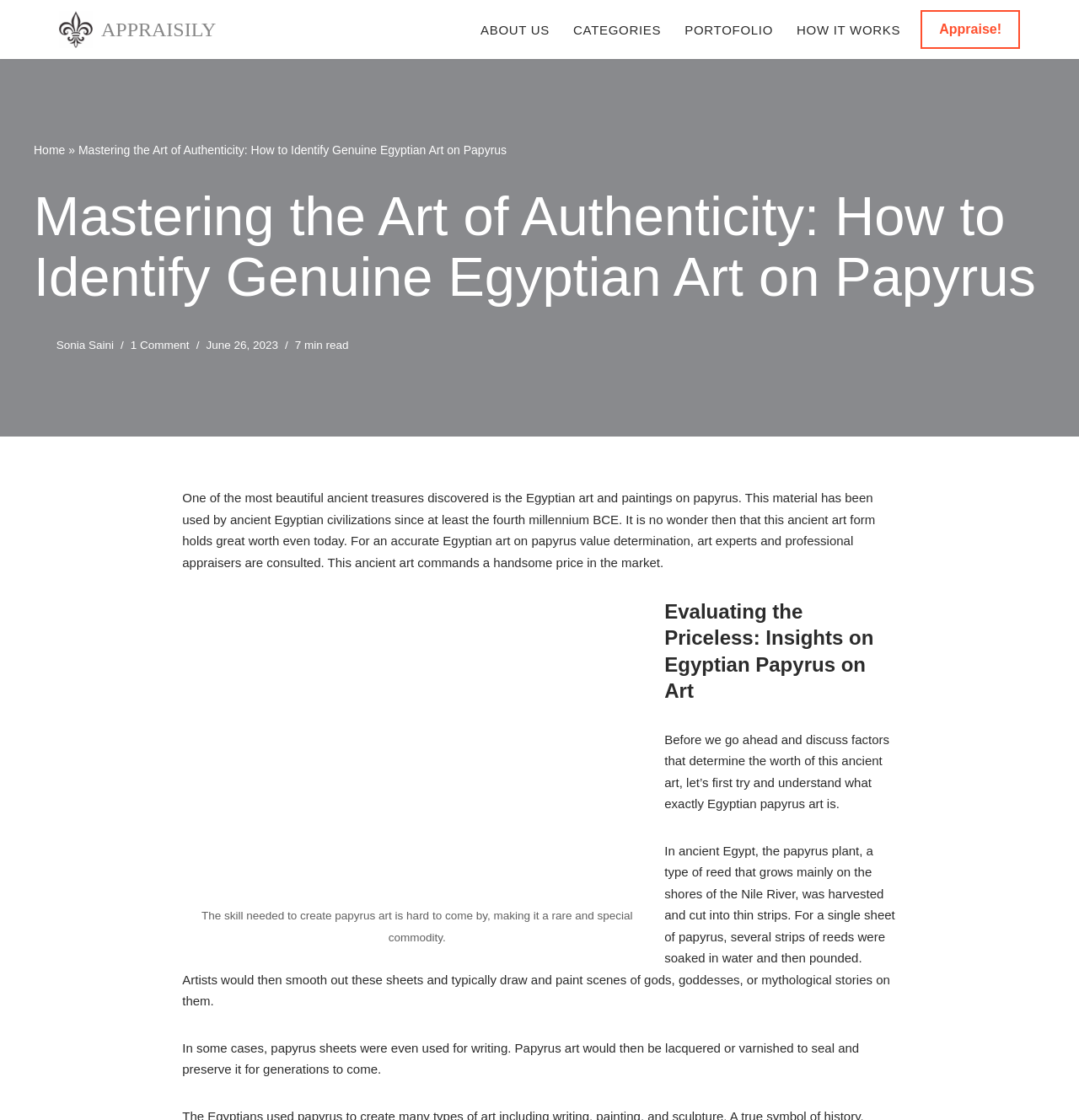Find the bounding box coordinates of the area to click in order to follow the instruction: "Click on the 'Skip to content' link".

[0.0, 0.024, 0.023, 0.039]